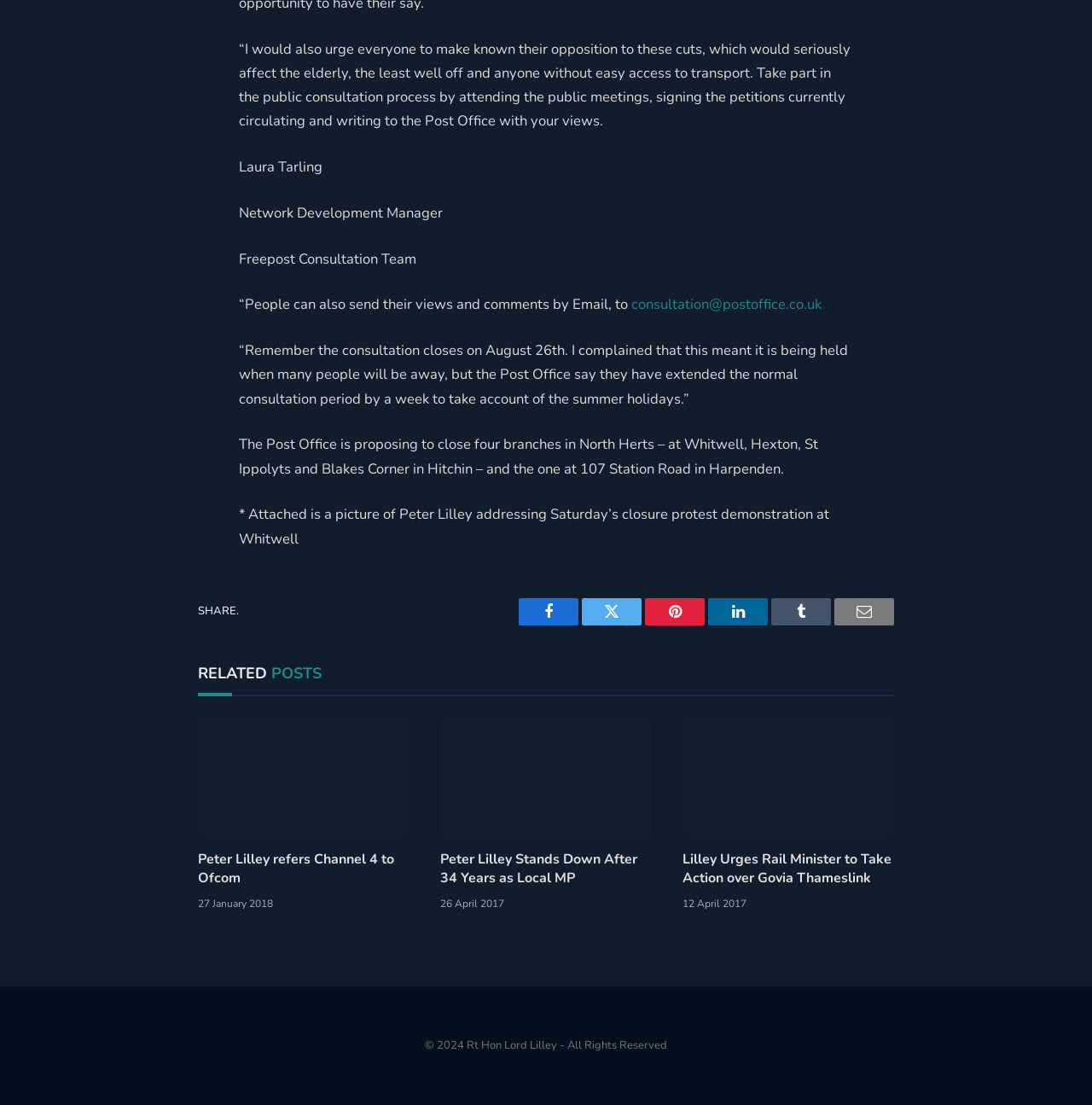What is the email address to send views and comments about Post Office branch closures?
Based on the image, answer the question with as much detail as possible.

The email address to send views and comments about Post Office branch closures is consultation@postoffice.co.uk, which is mentioned in the article as a way to participate in the public consultation process.